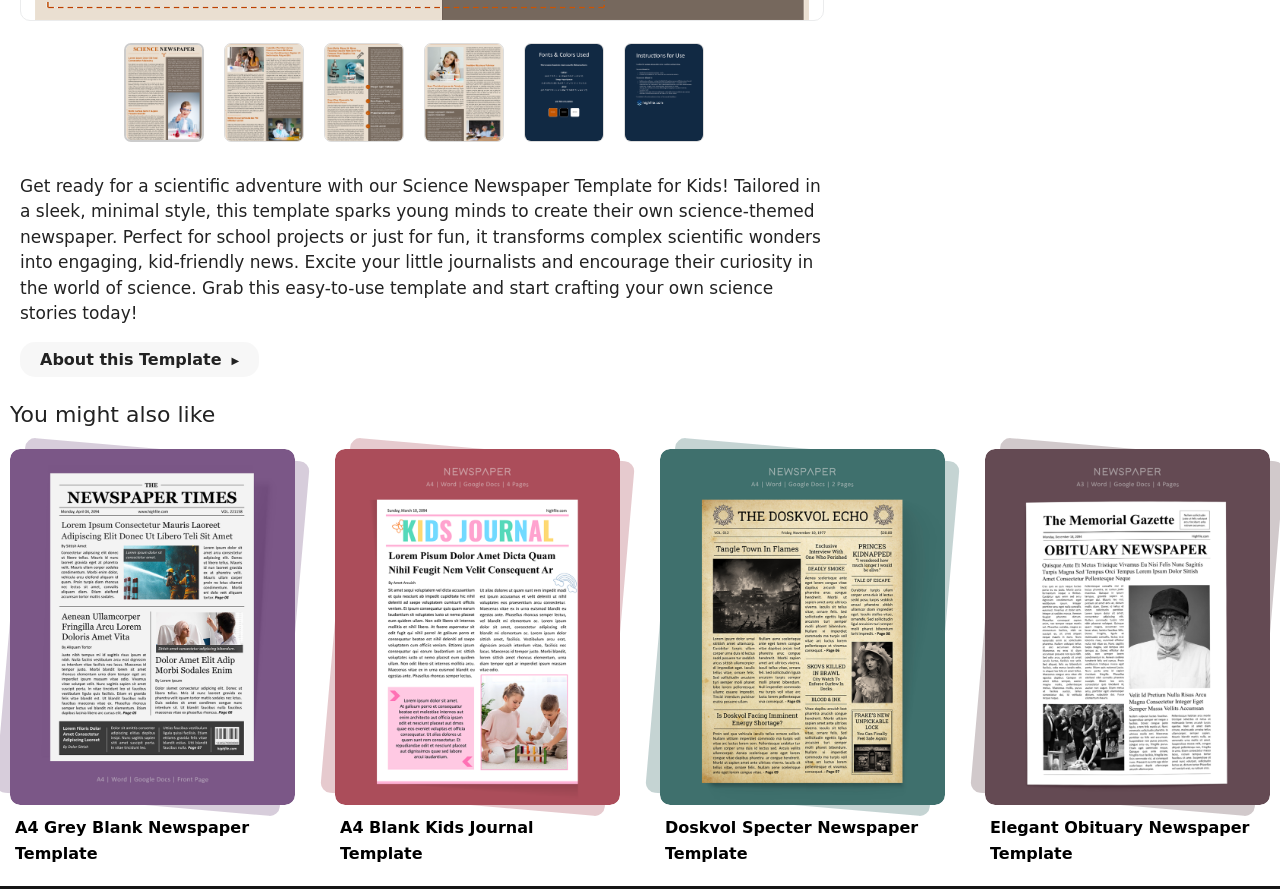From the given element description: "About this Template ▶", find the bounding box for the UI element. Provide the coordinates as four float numbers between 0 and 1, in the order [left, top, right, bottom].

[0.016, 0.385, 0.203, 0.424]